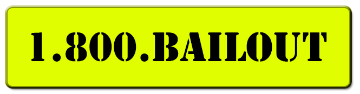What is the purpose of the button?
Please provide a detailed and comprehensive answer to the question.

The button displays a contact number for bail services, suggesting that its purpose is to offer immediate assistance for those needing to secure bail for an inmate, aligning with the services offered by the Union City Inmate Locator website.